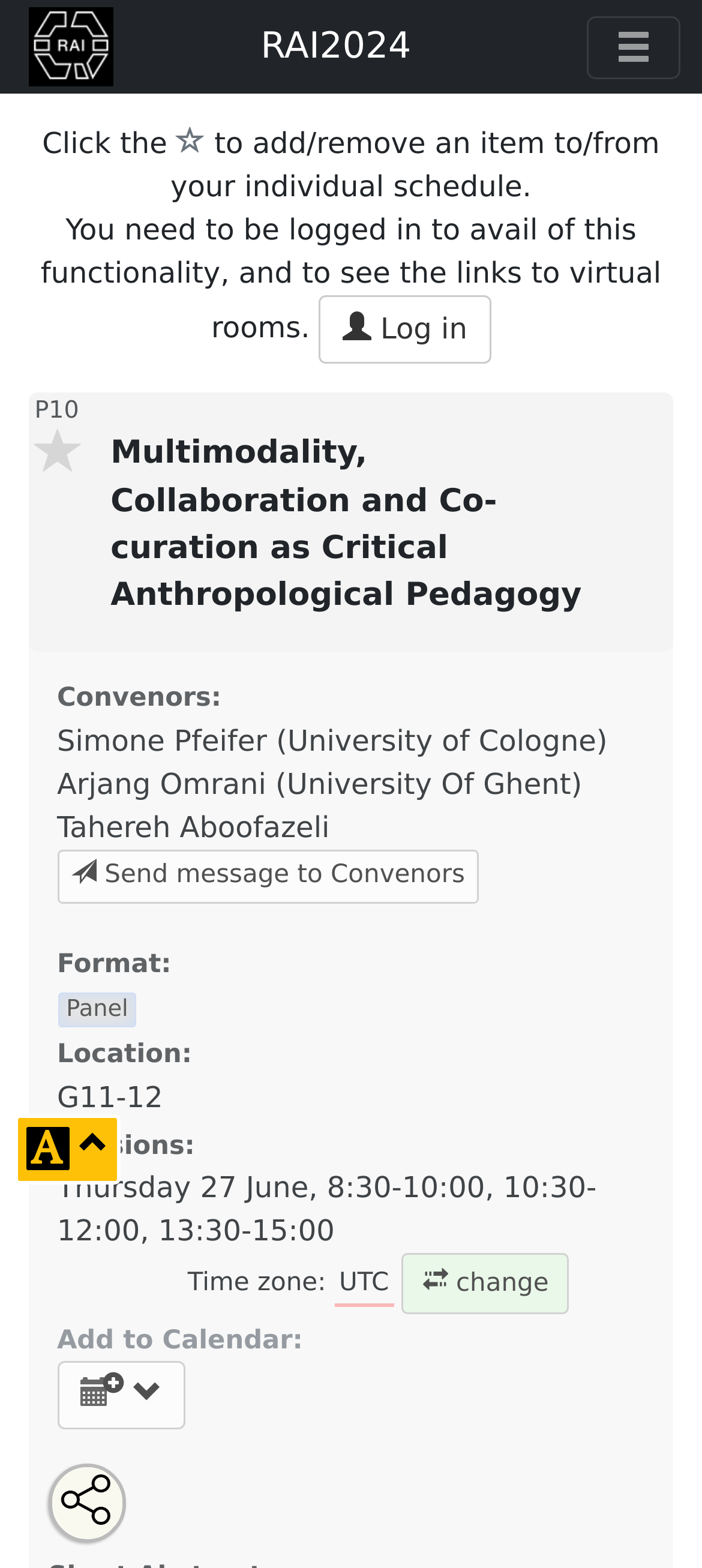Find and specify the bounding box coordinates that correspond to the clickable region for the instruction: "Log in".

[0.455, 0.188, 0.699, 0.232]